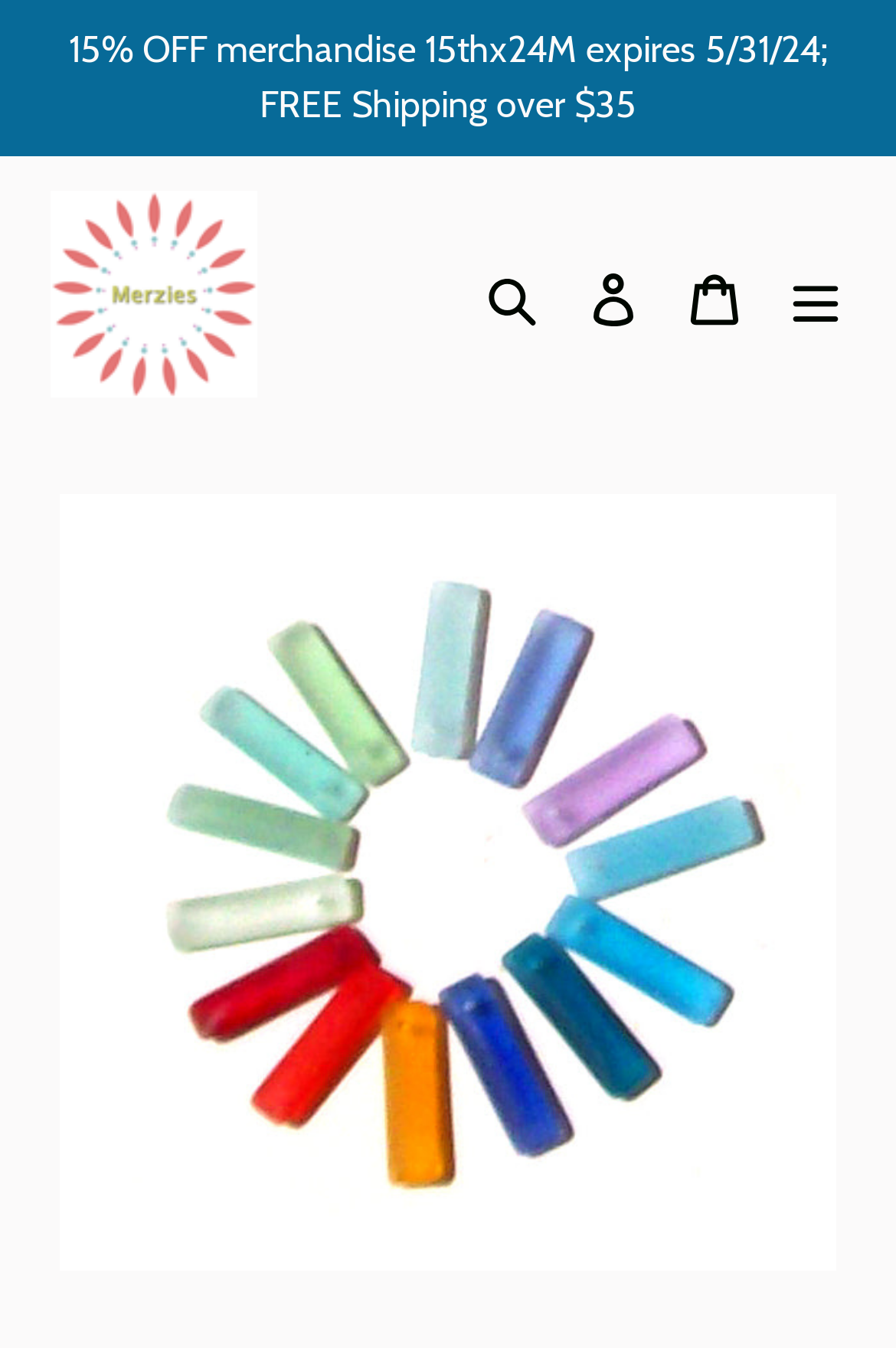Determine the main headline of the webpage and provide its text.

Cultured Sea Glass 6x22mm Rectangle focal pendant love bead - U PICK color